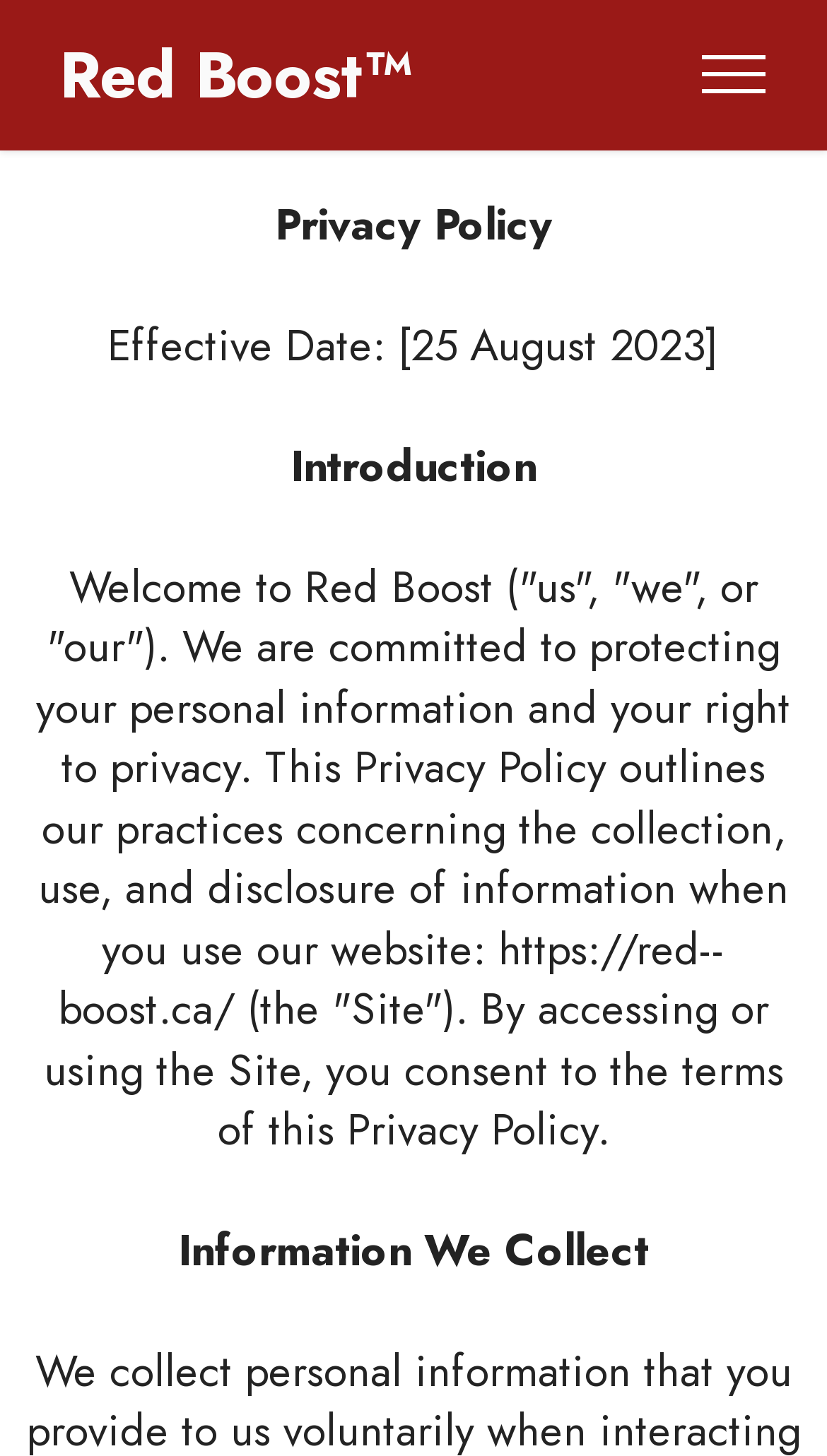Please give a one-word or short phrase response to the following question: 
Is there a navigation button on the webpage?

Yes